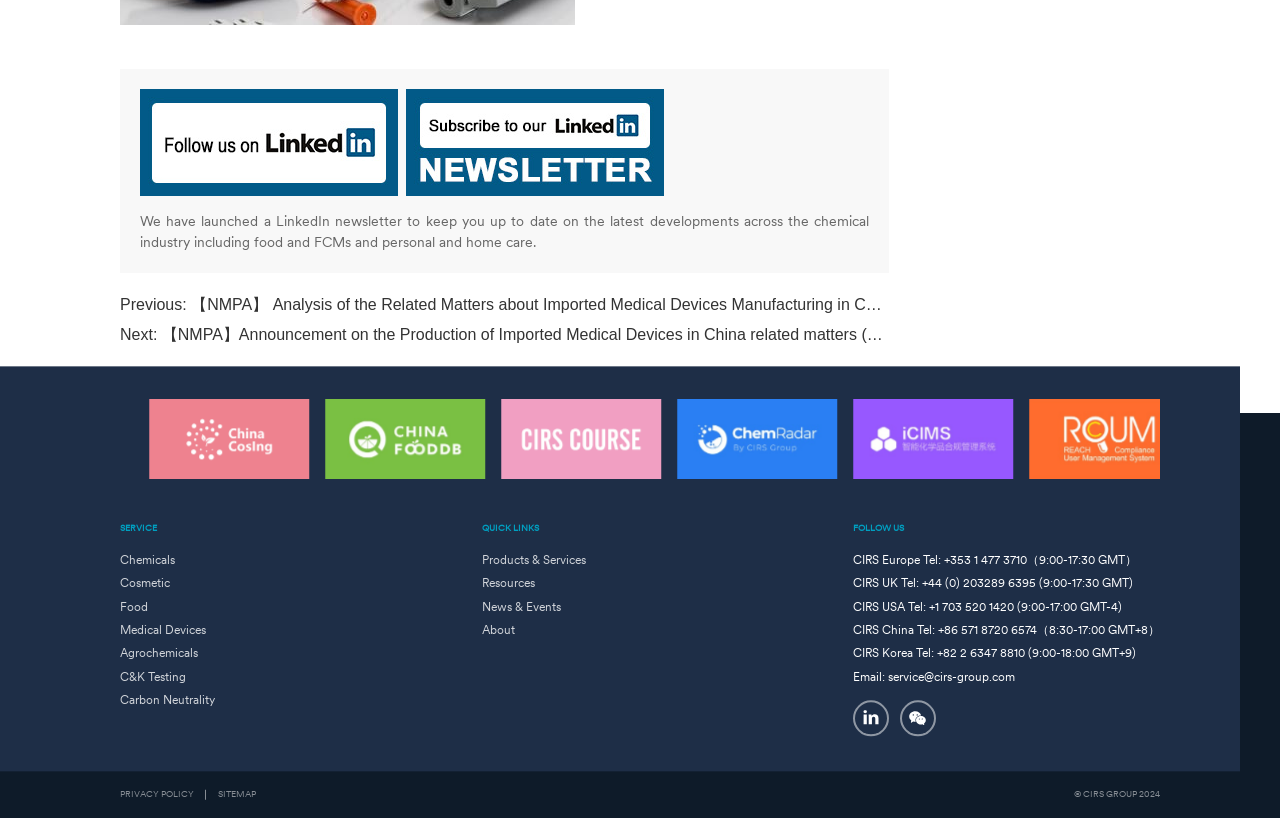Given the description "Products & Services", provide the bounding box coordinates of the corresponding UI element.

[0.377, 0.67, 0.458, 0.699]